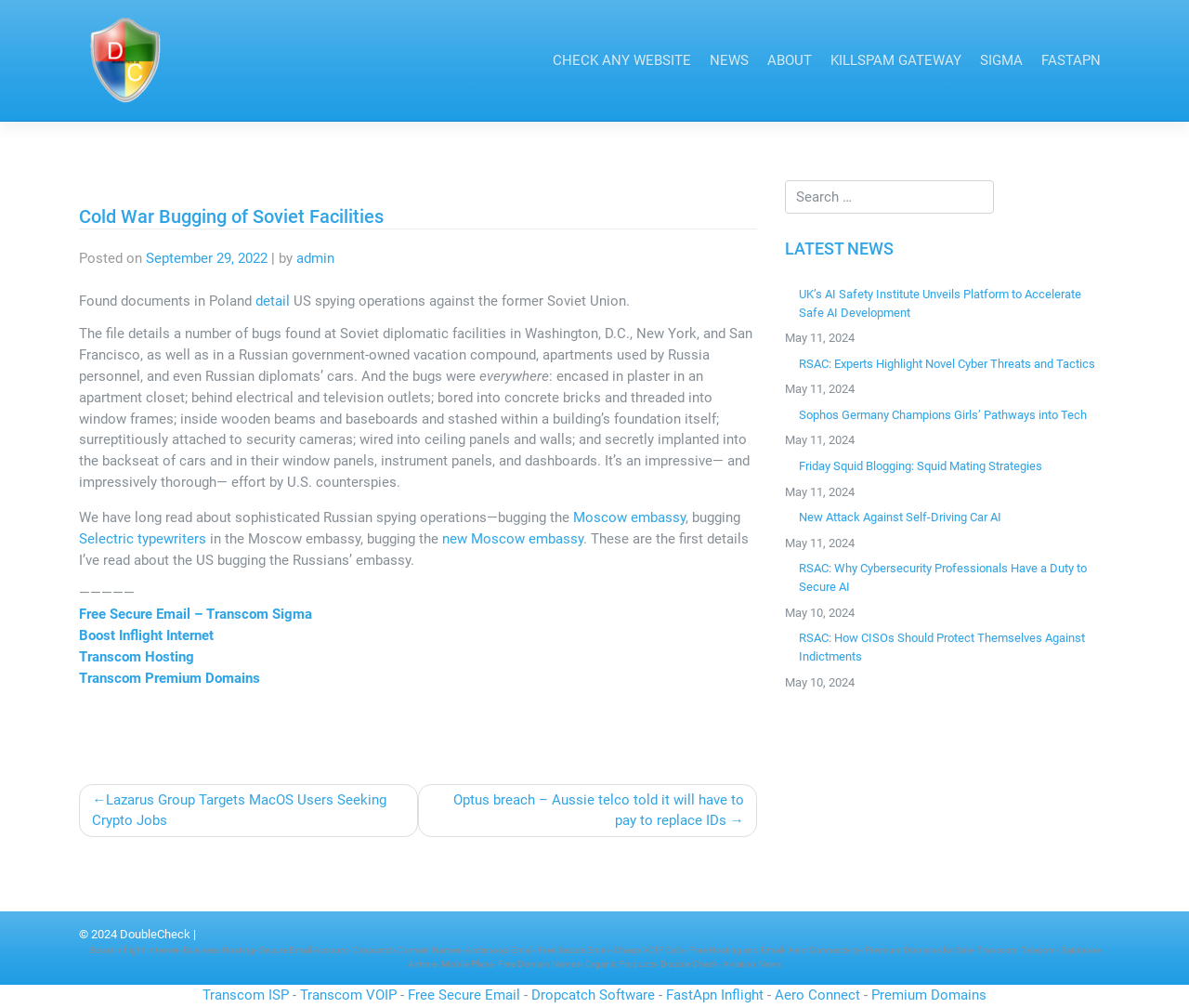Using the webpage screenshot, locate the HTML element that fits the following description and provide its bounding box: "name="s" placeholder="Search …" title="Search for:"".

[0.66, 0.179, 0.836, 0.212]